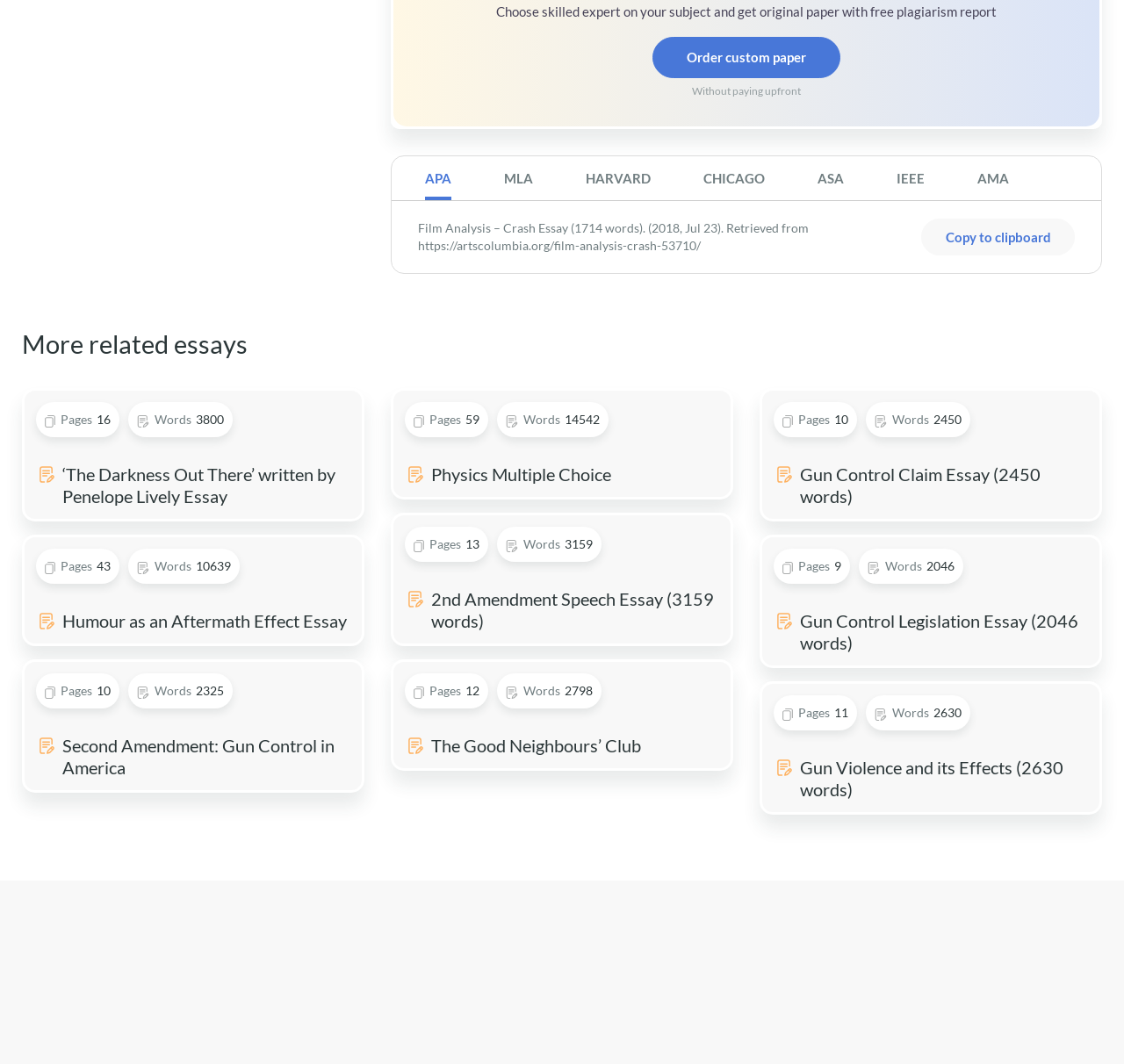Consider the image and give a detailed and elaborate answer to the question: 
How many citation styles are available?

I counted the number of buttons with citation style names, namely APA, MLA, HARVARD, CHICAGO, ASA, IEEE, and AMA, which totals 7.